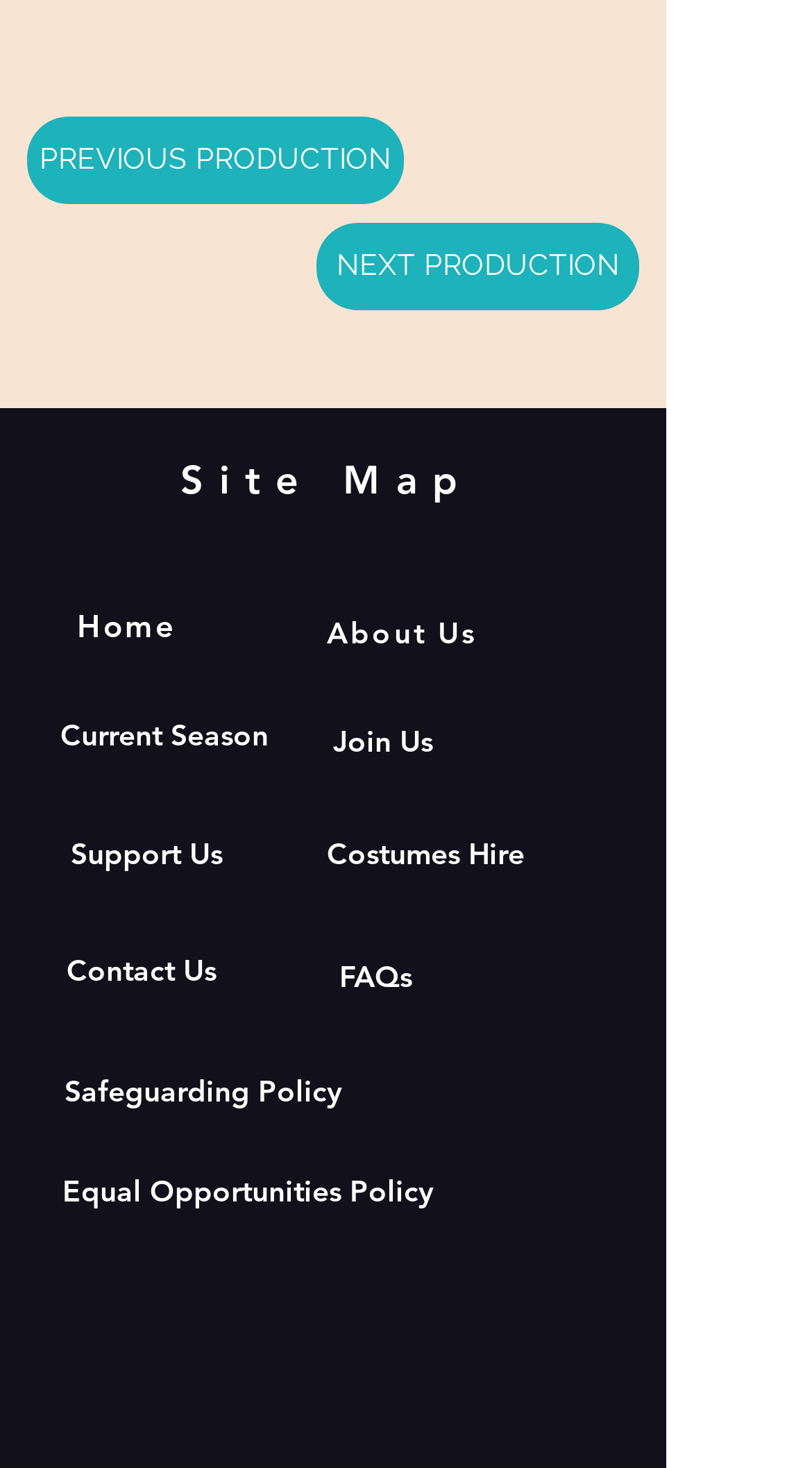Identify the bounding box coordinates of the area you need to click to perform the following instruction: "visit Dulwich Players Facebook Page".

[0.213, 0.909, 0.267, 0.938]